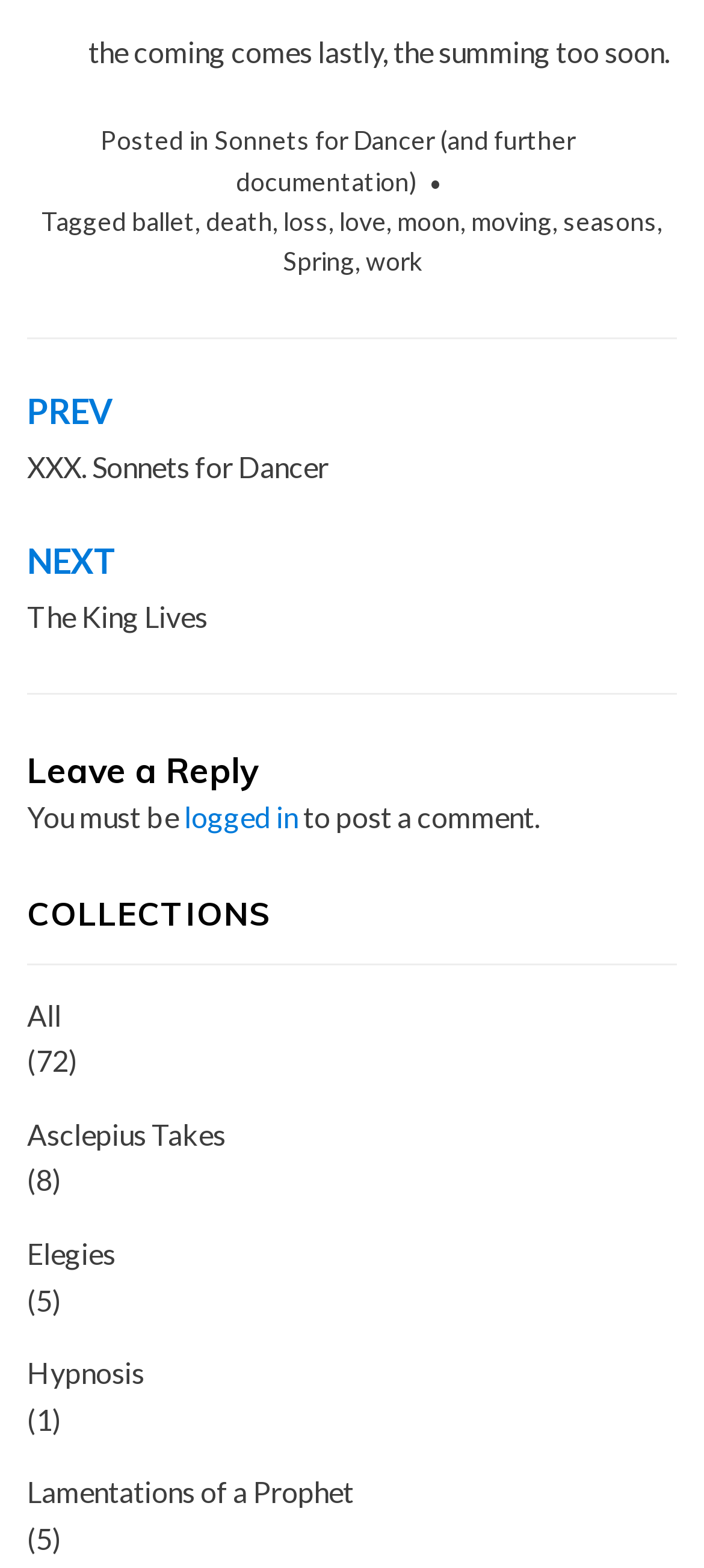Using the information in the image, give a detailed answer to the following question: What is the first word of the poem?

The first word of the poem is 'the' which is located at the top of the webpage, inside the StaticText element with ID 801, having the bounding box coordinates [0.126, 0.022, 0.951, 0.043].